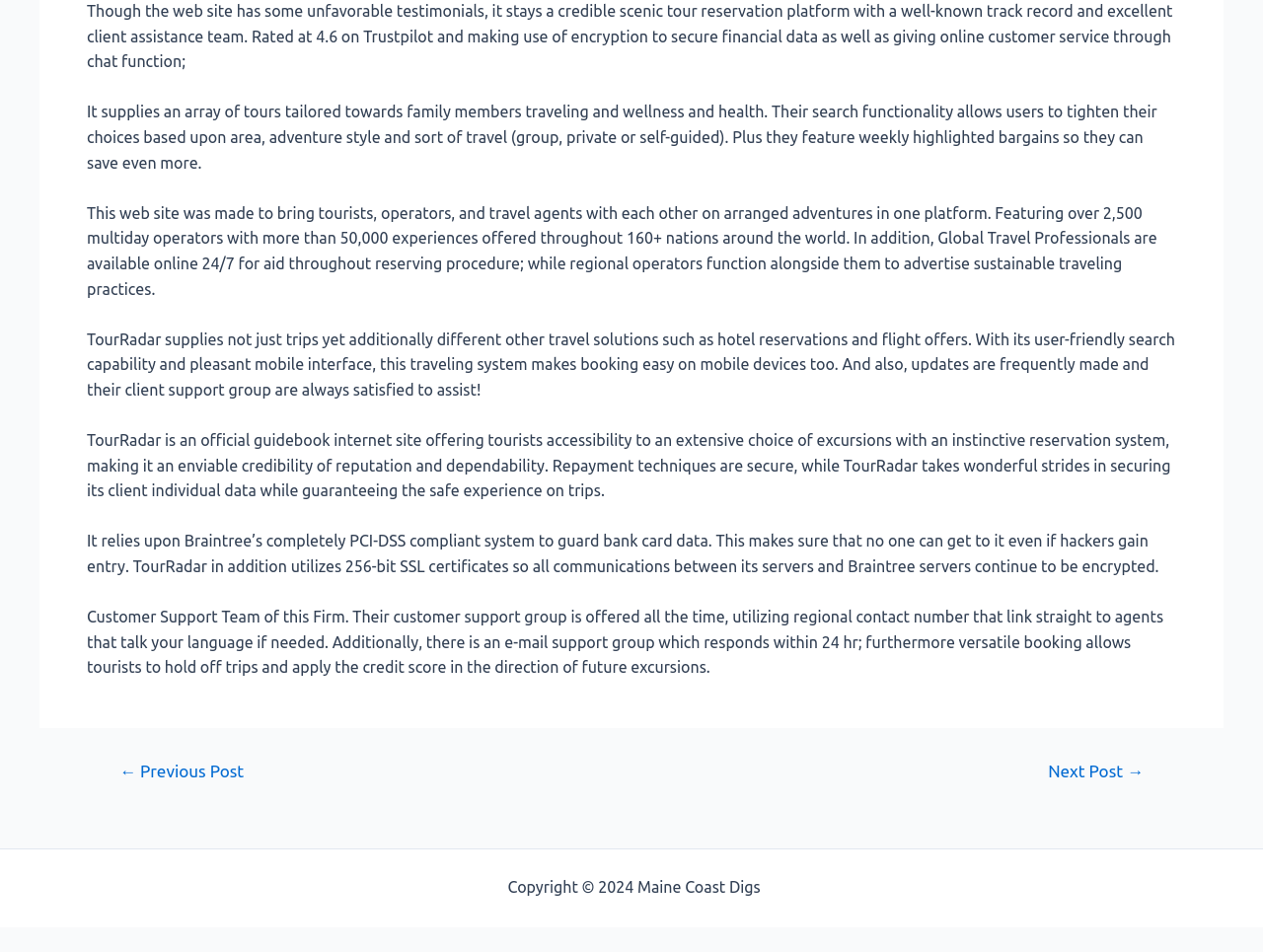What is the name of the company that TourRadar relies on for secure payment?
Carefully examine the image and provide a detailed answer to the question.

The sixth StaticText element mentions that TourRadar relies on 'Braintree’s completely PCI-DSS compliant system to guard bank card data'.